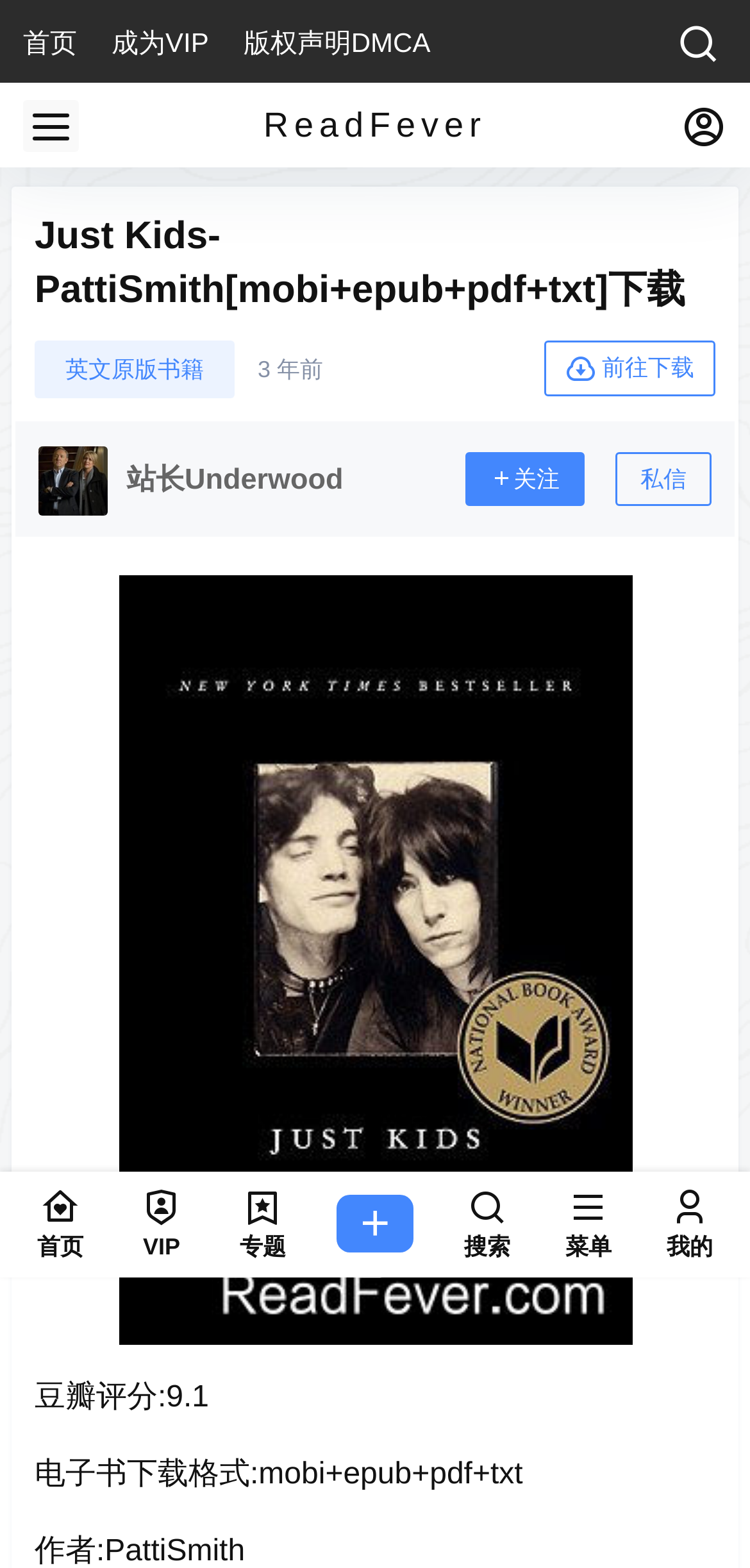Identify the bounding box coordinates of the HTML element based on this description: "英文原版书籍".

[0.046, 0.217, 0.313, 0.254]